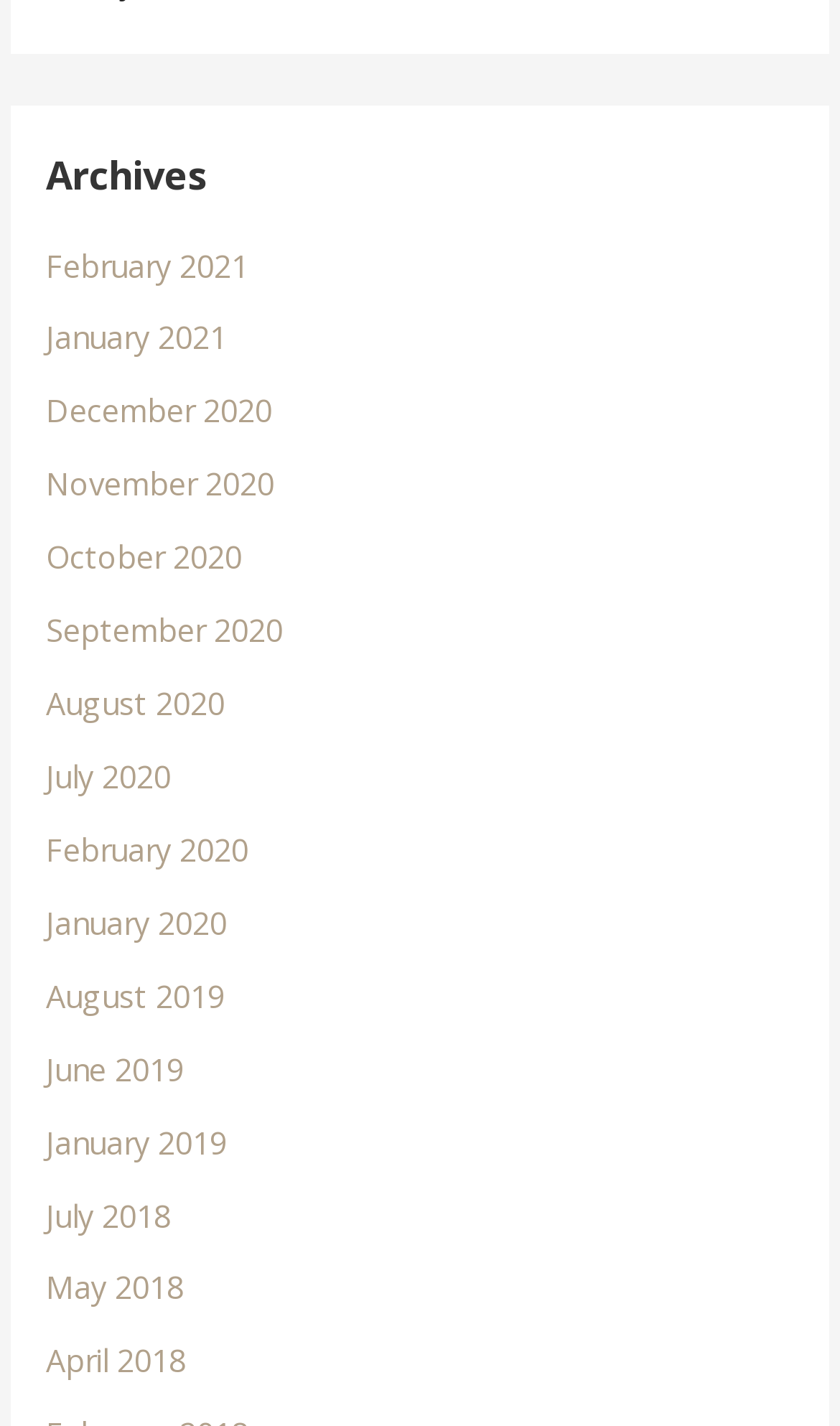Please determine the bounding box coordinates of the section I need to click to accomplish this instruction: "go to January 2020 archives".

[0.055, 0.633, 0.27, 0.661]